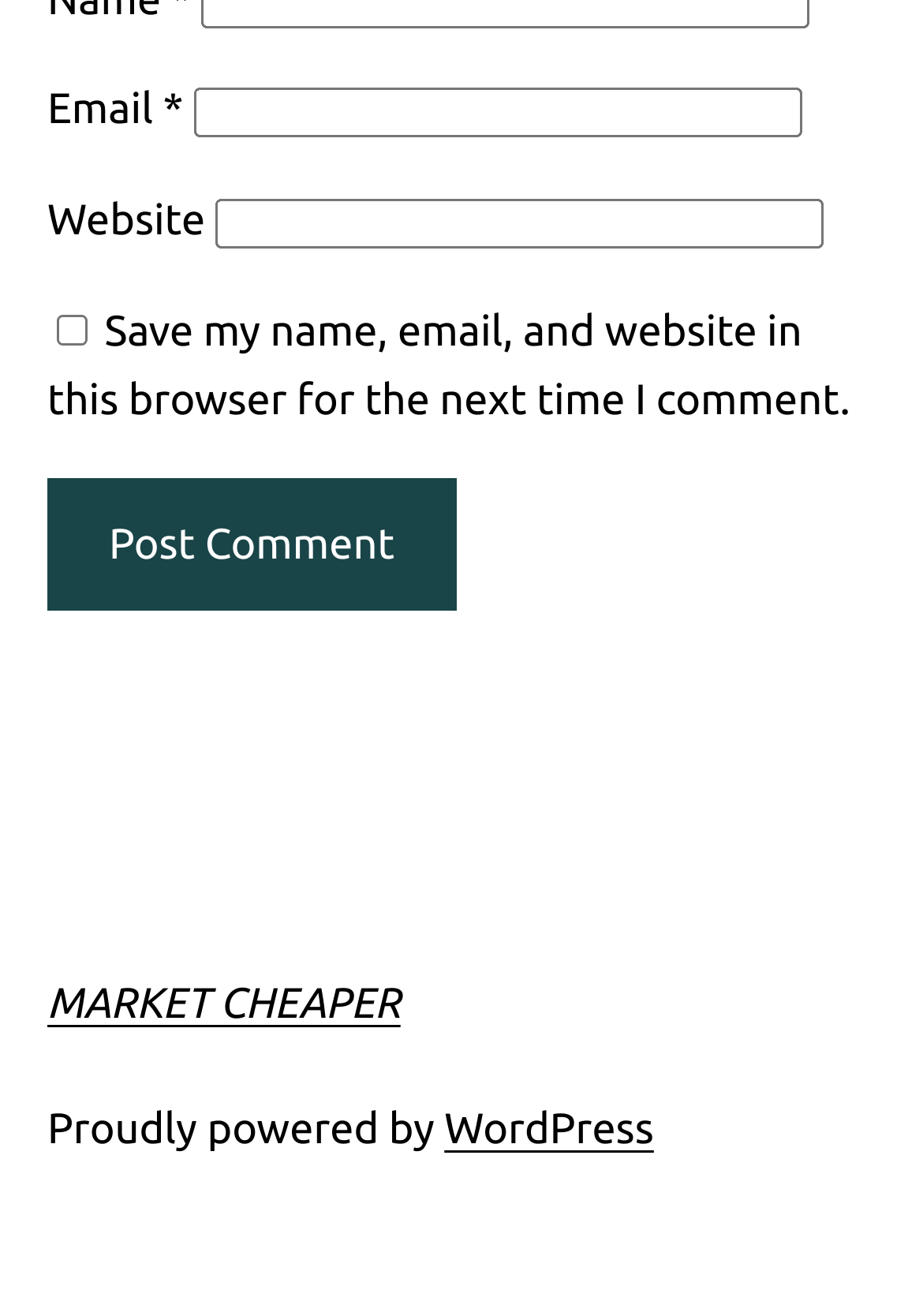Locate the bounding box of the UI element based on this description: "MARKET CHEAPER". Provide four float numbers between 0 and 1 as [left, top, right, bottom].

[0.051, 0.745, 0.434, 0.781]